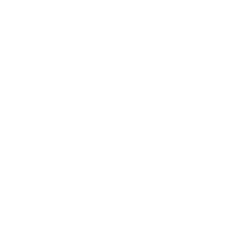What is the context of the service offering?
Look at the screenshot and give a one-word or phrase answer.

Financial solutions and guidance